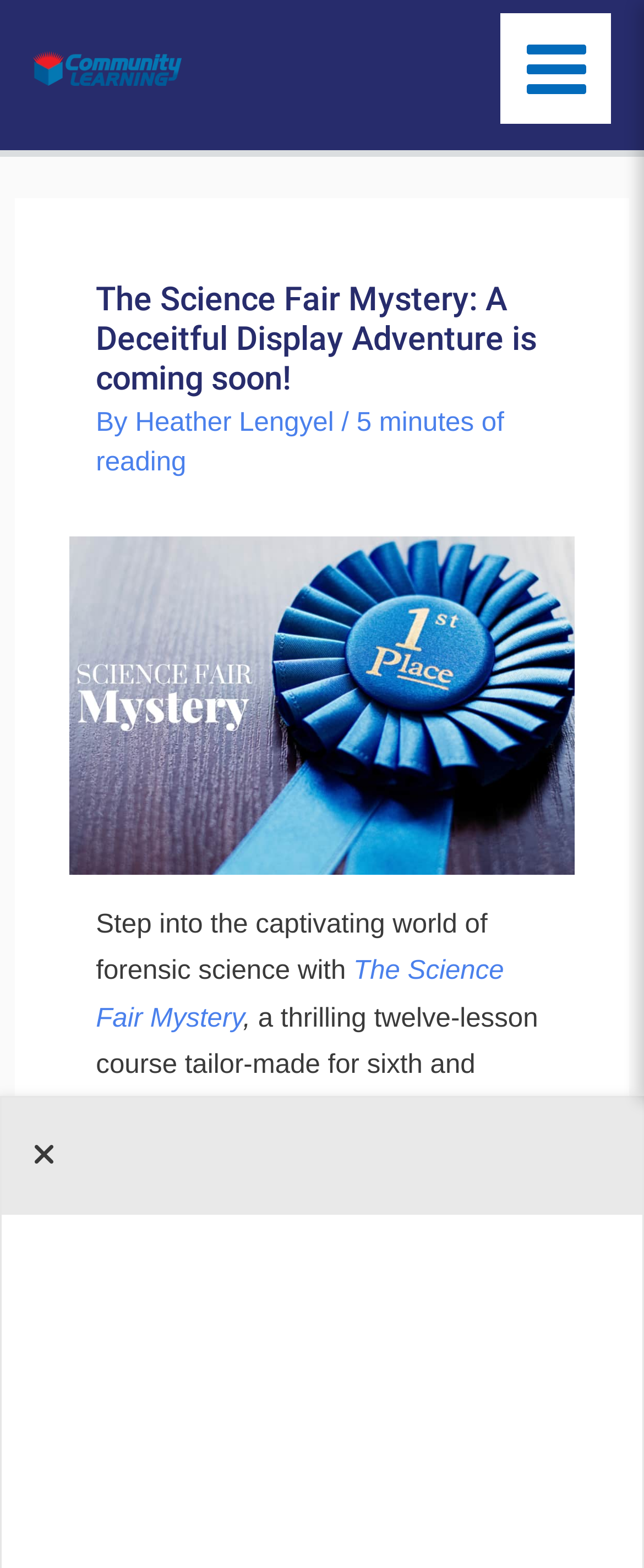Answer with a single word or phrase: 
What is the grade level of the students for whom the course is designed?

Sixth and seventh-grade